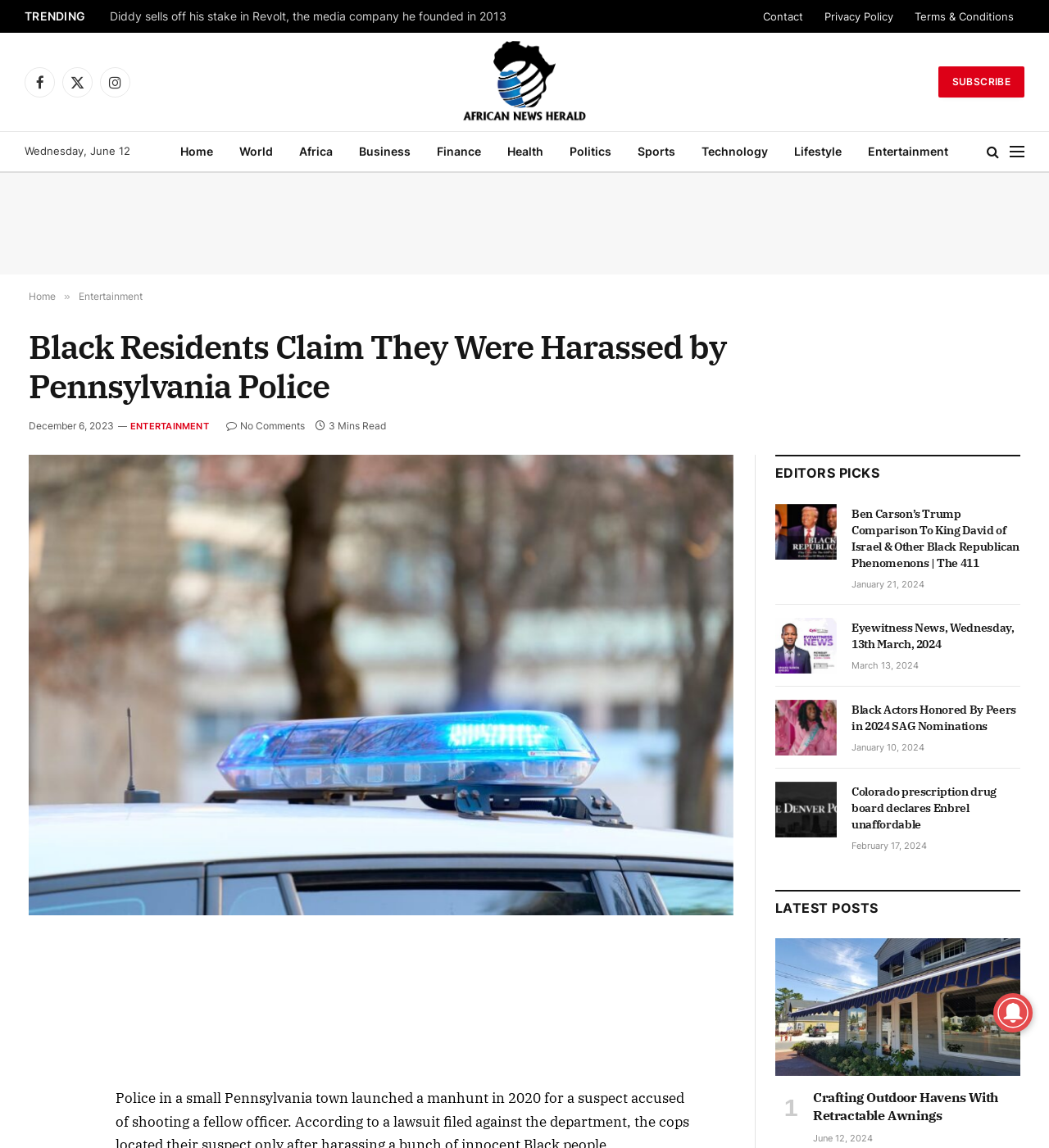Identify the bounding box coordinates of the area that should be clicked in order to complete the given instruction: "Click on the 'Home' link". The bounding box coordinates should be four float numbers between 0 and 1, i.e., [left, top, right, bottom].

[0.159, 0.115, 0.216, 0.149]